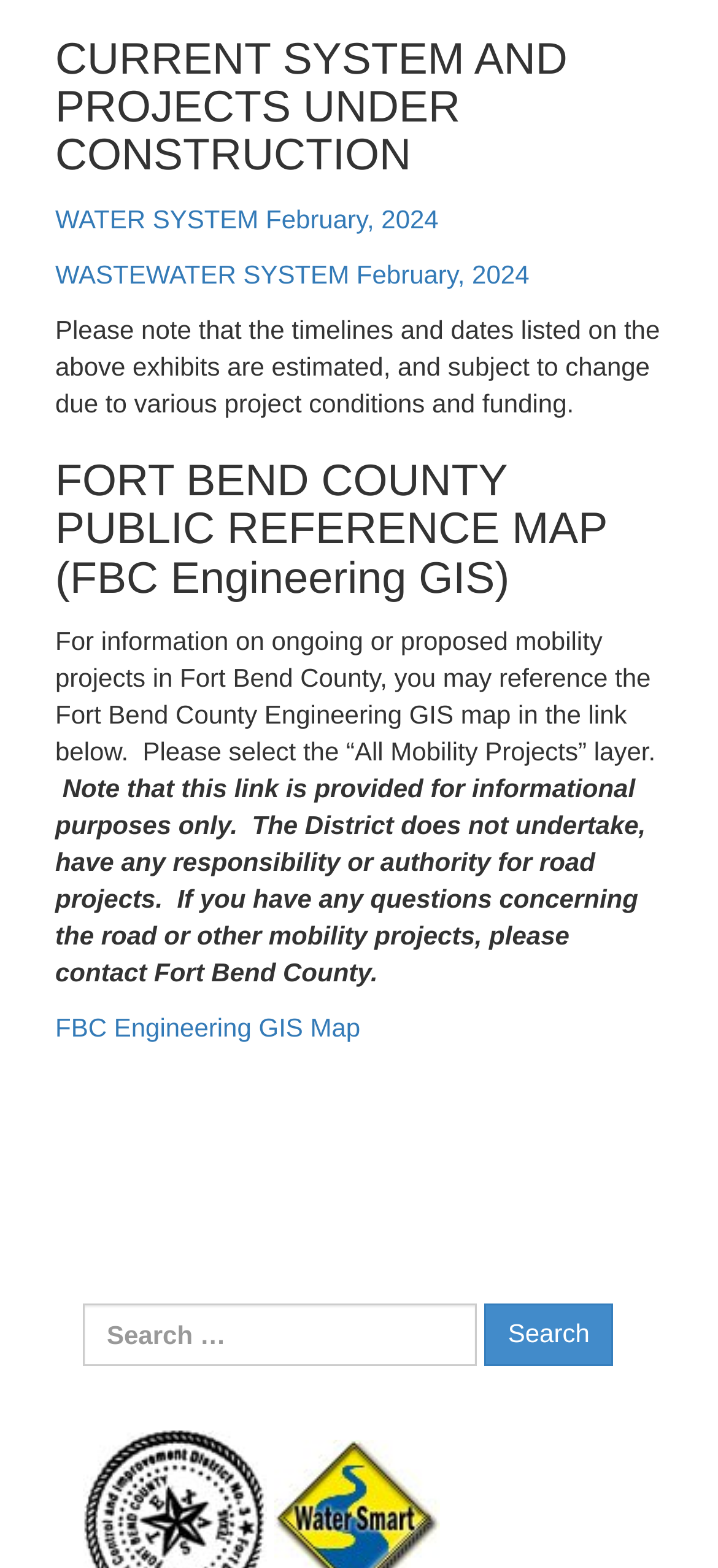Locate the bounding box of the UI element described by: "FBC Engineering GIS Map" in the given webpage screenshot.

[0.077, 0.646, 0.502, 0.665]